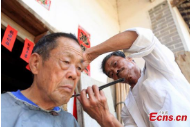What is the significance of the red decorations?
Using the image, answer in one word or phrase.

Cultural significance